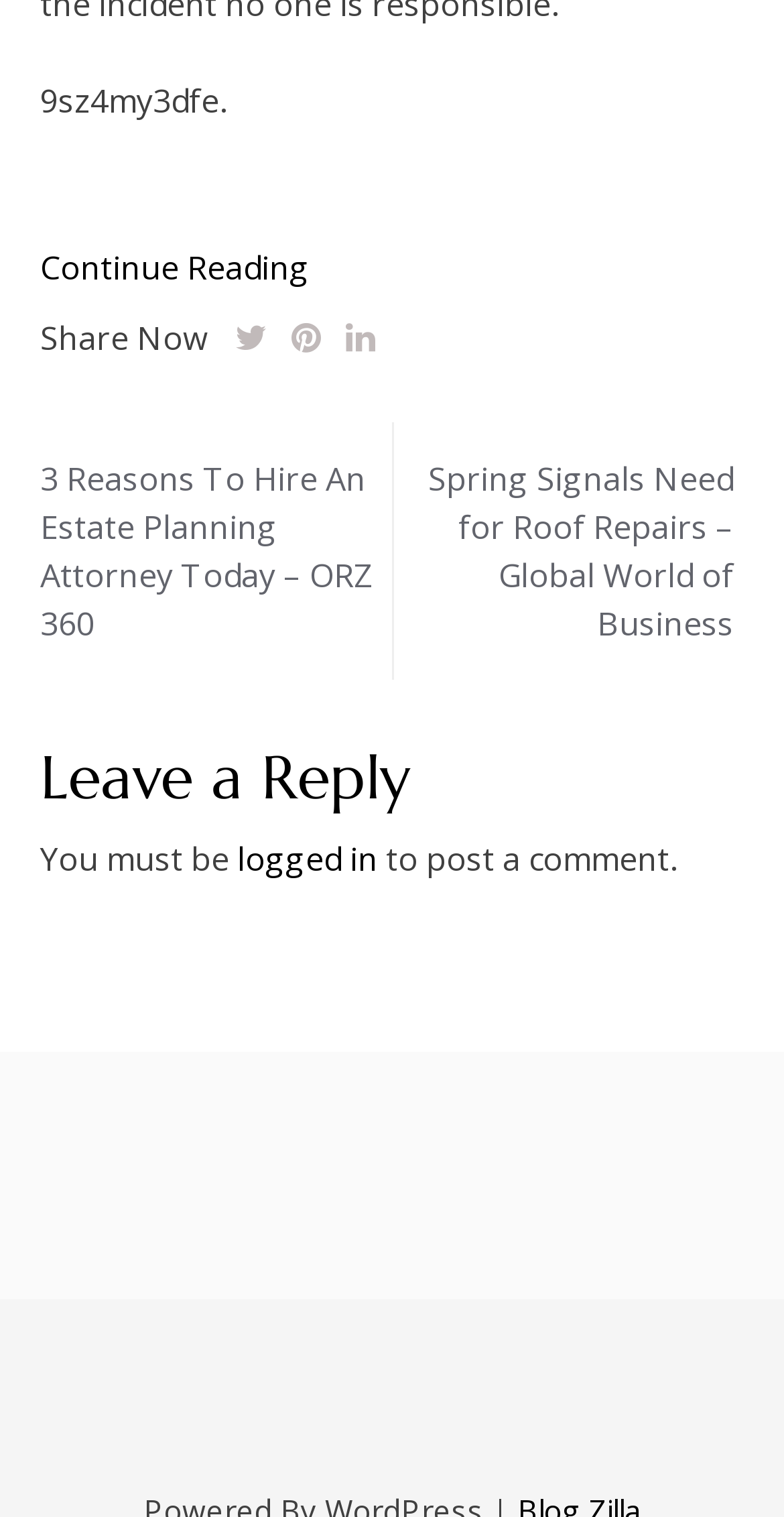Identify the bounding box for the given UI element using the description provided. Coordinates should be in the format (top-left x, top-left y, bottom-right x, bottom-right y) and must be between 0 and 1. Here is the description: logged in

[0.303, 0.551, 0.482, 0.581]